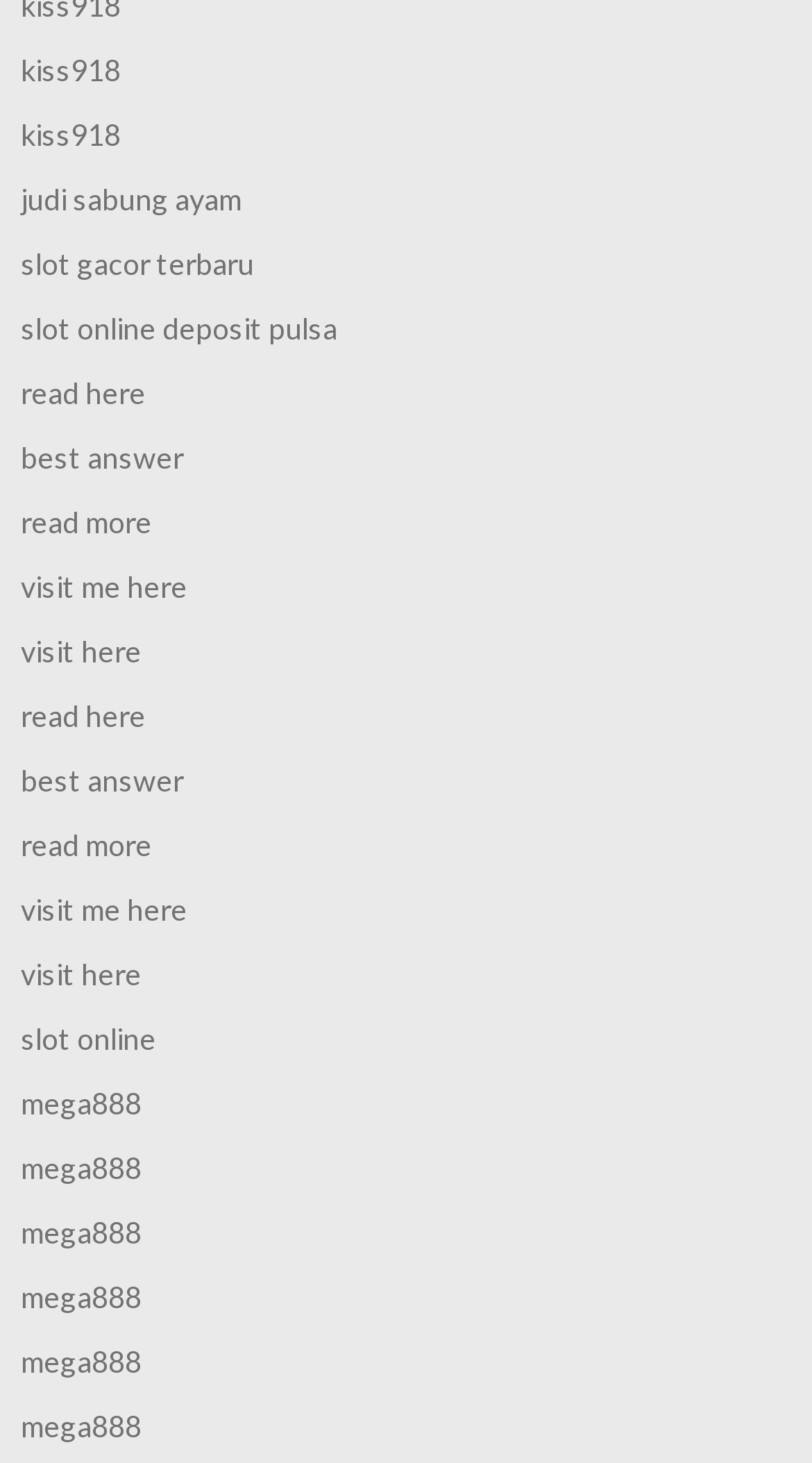Please find the bounding box coordinates of the element that needs to be clicked to perform the following instruction: "learn about mega888". The bounding box coordinates should be four float numbers between 0 and 1, represented as [left, top, right, bottom].

[0.026, 0.739, 0.974, 0.769]